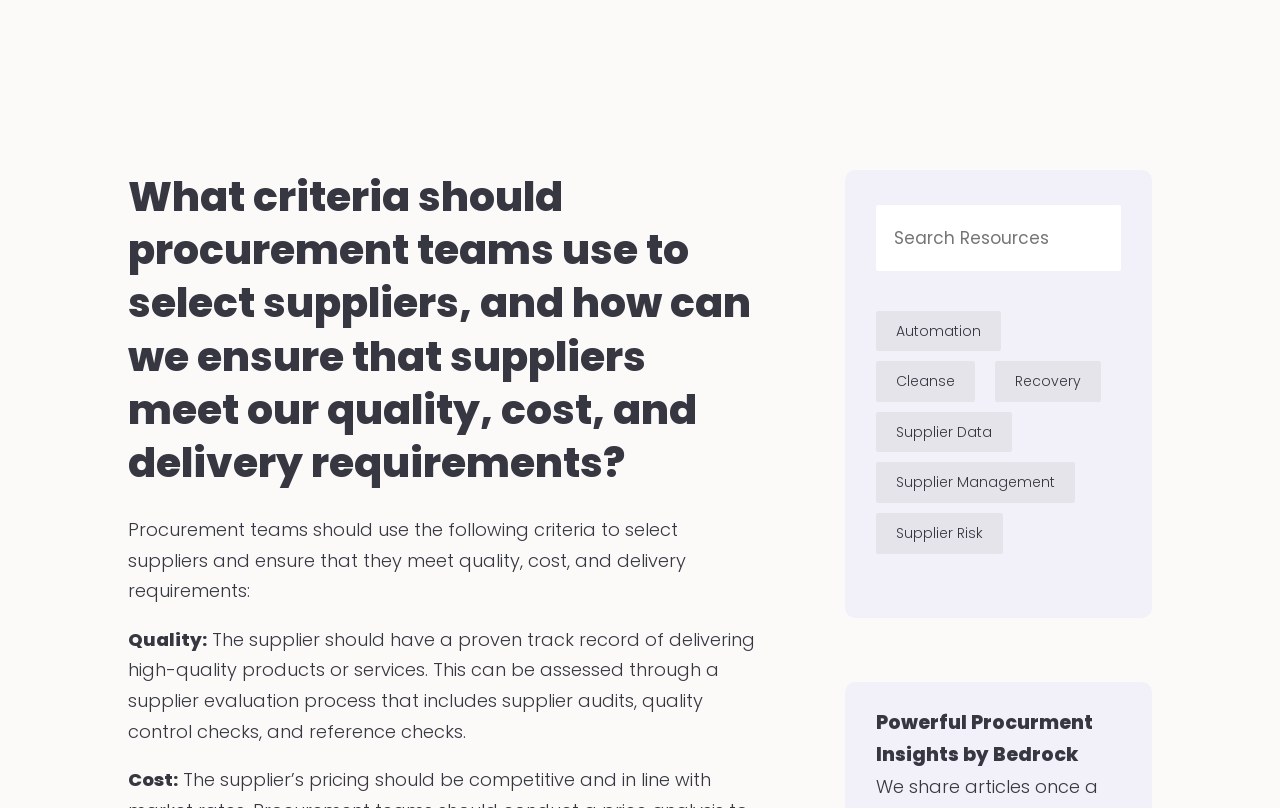What are the different aspects of supplier management mentioned on the webpage?
Please use the image to provide a one-word or short phrase answer.

Automation, Cleanse, Recovery, Supplier Data, Supplier Management, Supplier Risk